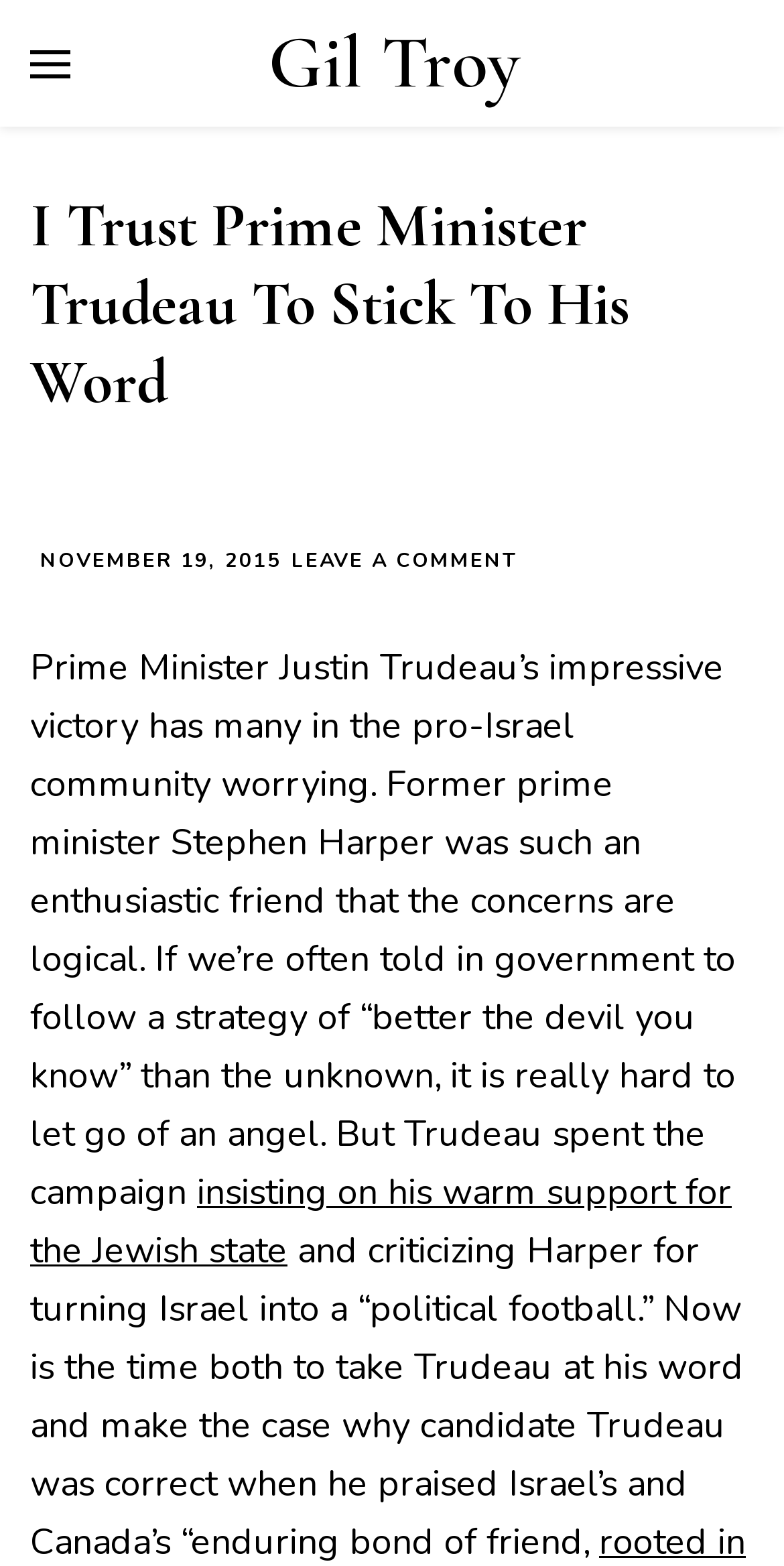Use a single word or phrase to answer the following:
What is the sentiment of the pro-Israel community towards Trudeau's victory?

Worrying